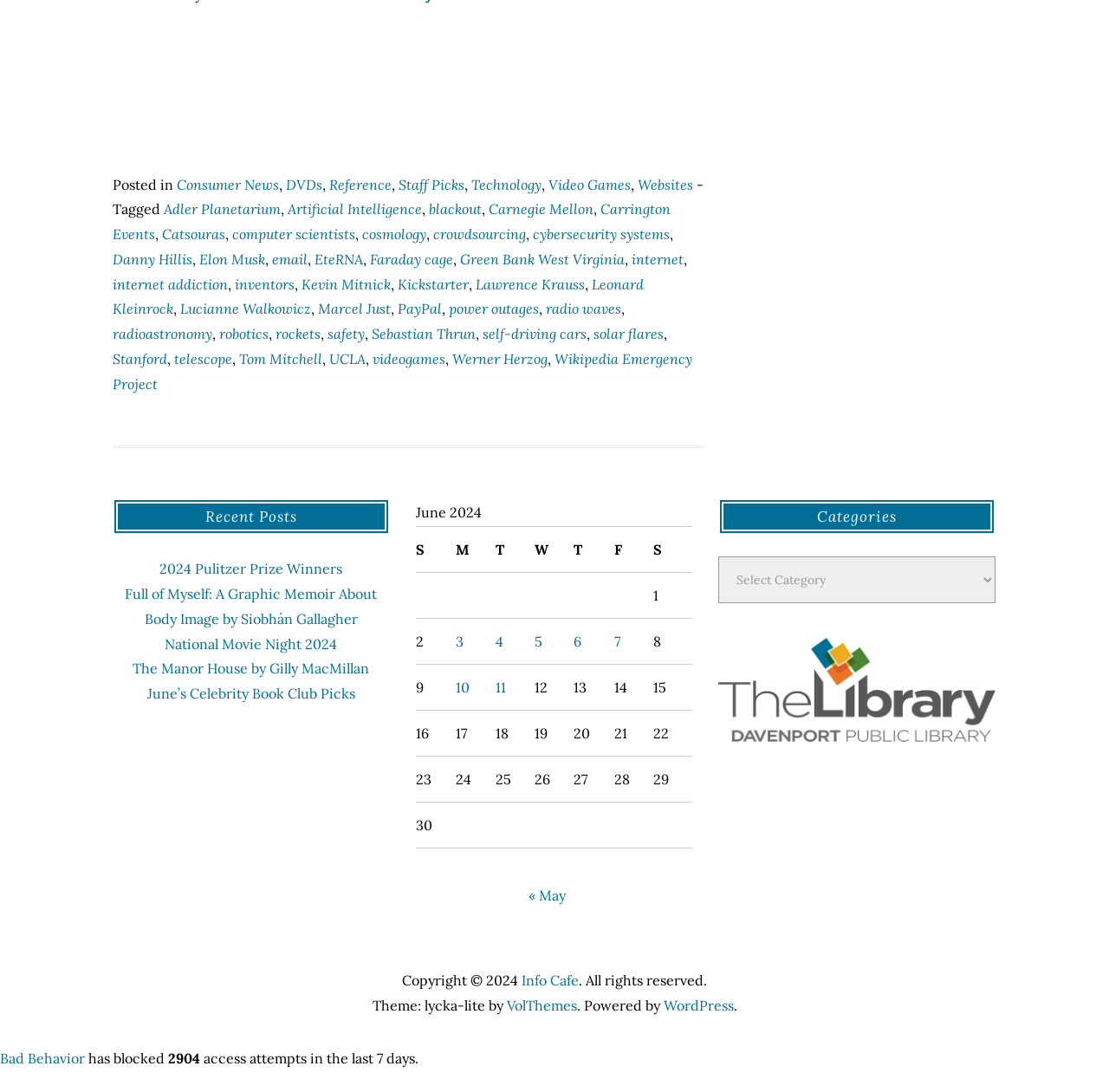How many recent posts are listed on the webpage?
Based on the image, answer the question in a detailed manner.

The Recent Posts section on the webpage lists five recent posts, including '2024 Pulitzer Prize Winners', 'Full of Myself: A Graphic Memoir About Body Image by Siobhán Gallagher', 'National Movie Night 2024', 'The Manor House by Gilly MacMillan', and 'June’s Celebrity Book Club Picks'.